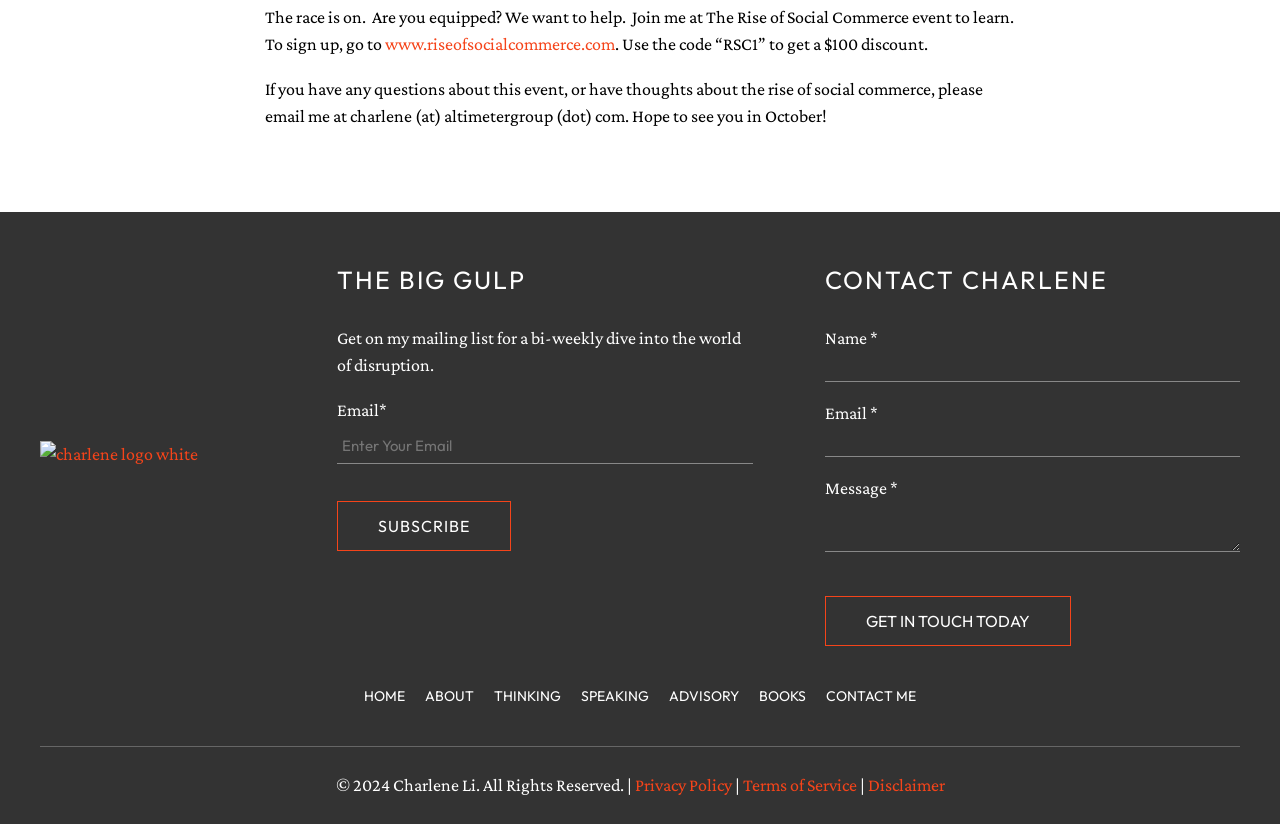What is the event mentioned on the webpage?
Kindly give a detailed and elaborate answer to the question.

The webpage mentions an event called 'The Rise of Social Commerce' where the author, Charlene, is inviting people to join and learn. The event has a website 'www.riseofsocialcommerce.com' and a discount code 'RSC1' for $100 off.